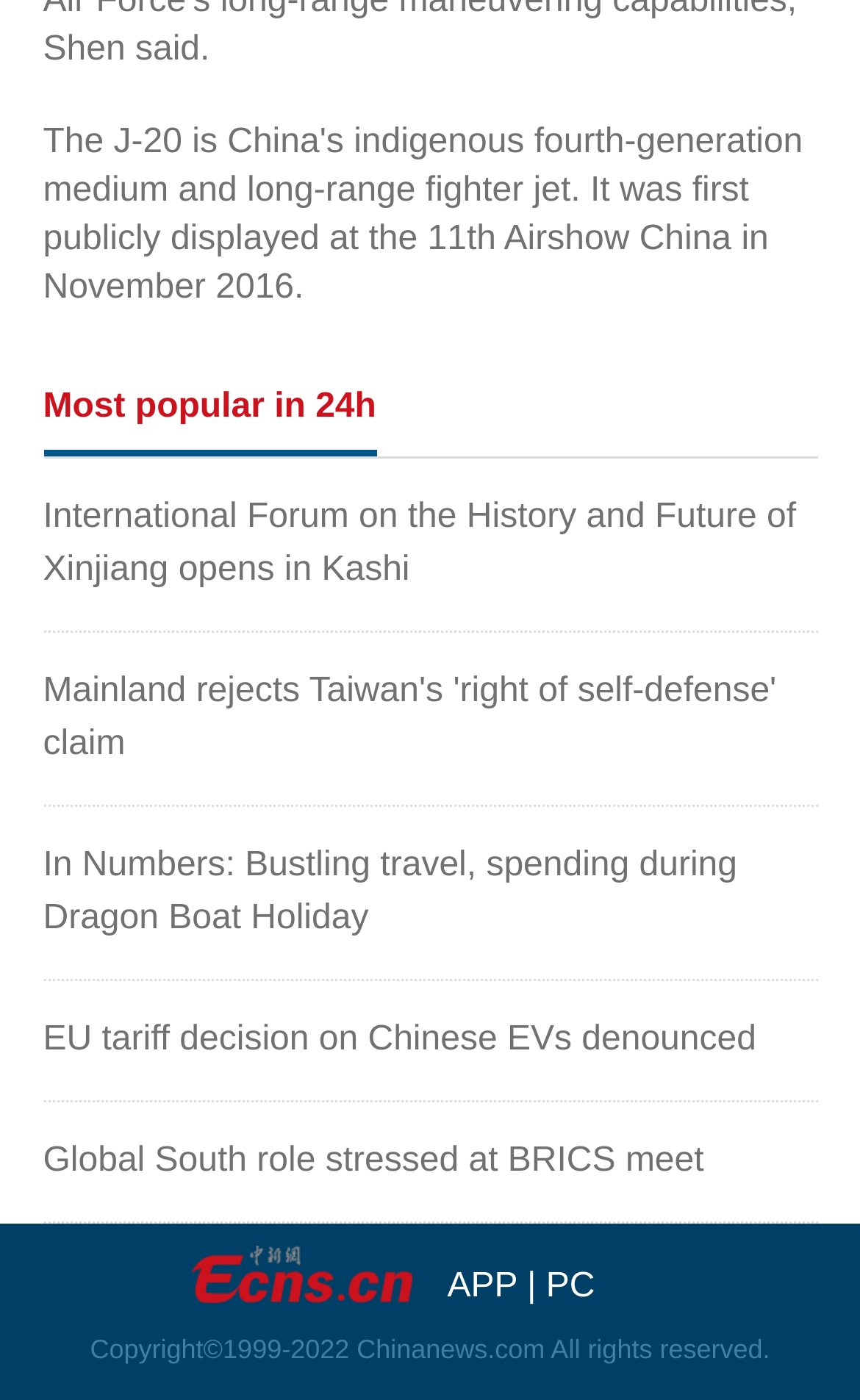Find the bounding box coordinates for the HTML element described as: "PC". The coordinates should consist of four float values between 0 and 1, i.e., [left, top, right, bottom].

[0.635, 0.906, 0.692, 0.932]